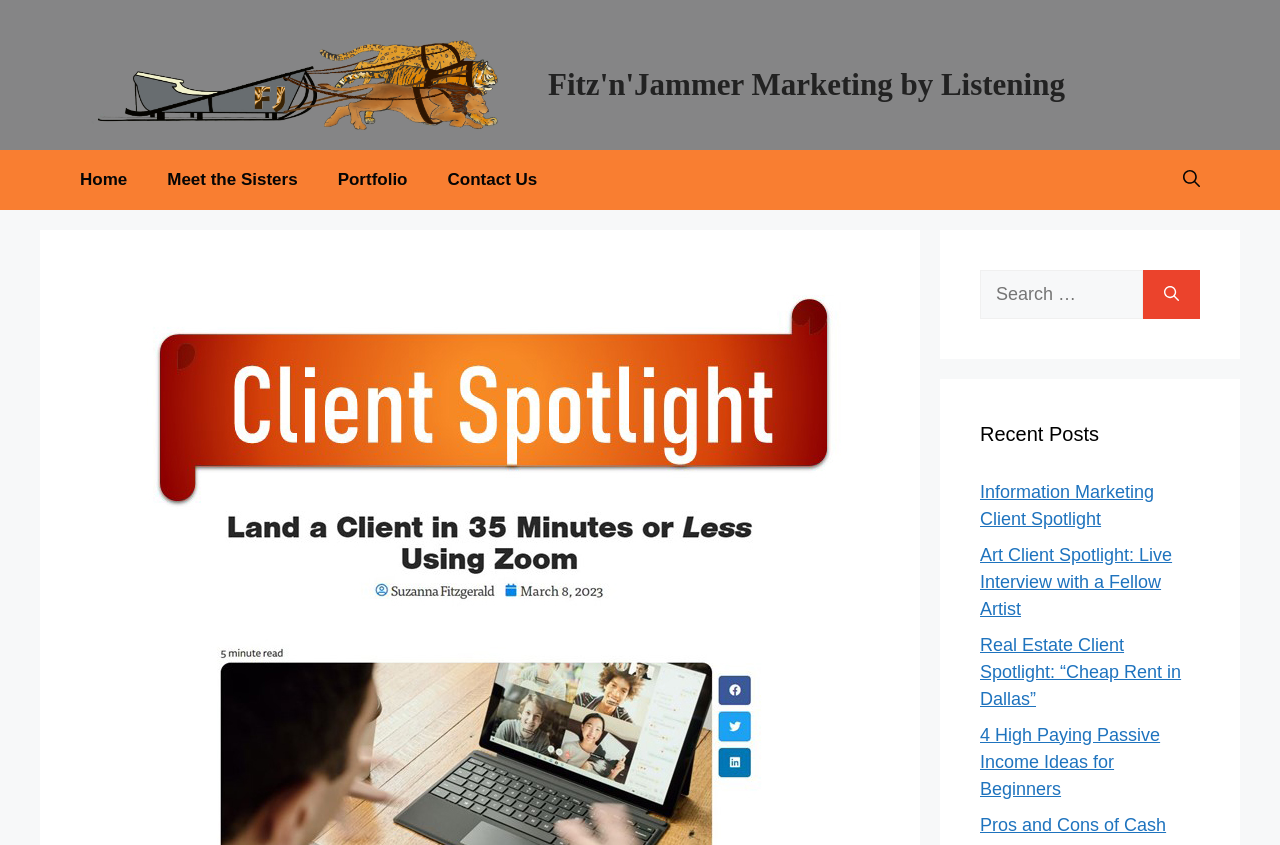Please locate the clickable area by providing the bounding box coordinates to follow this instruction: "Click on the 'Home' link".

[0.047, 0.177, 0.115, 0.248]